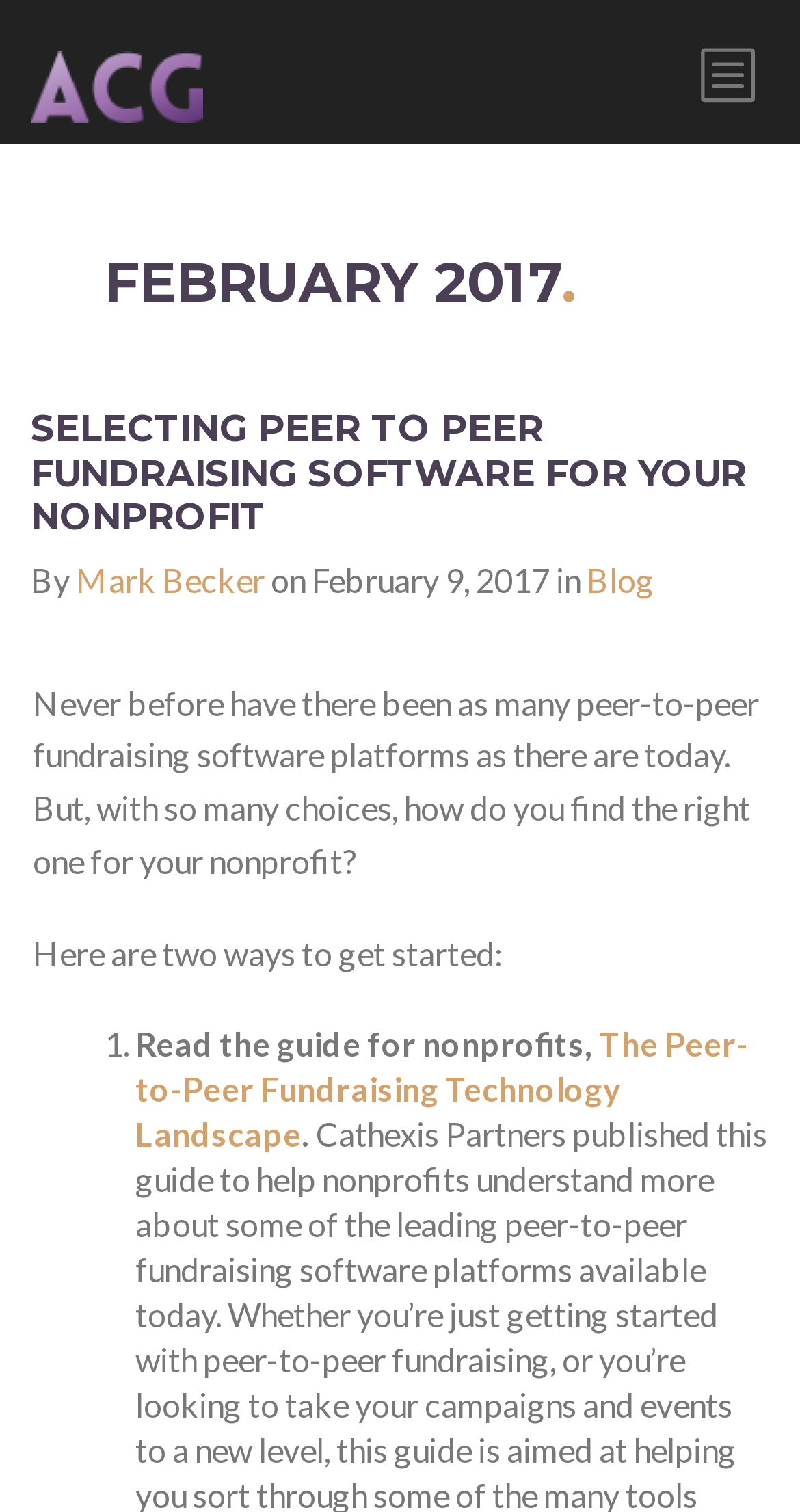Explain the webpage in detail.

The webpage appears to be a blog post or article page. At the top, there is a navigation menu with six links: "HOME", "ABOUT", "SERVICES", "WORK", "BLOG", and "CONTACT", aligned horizontally and centered at the top of the page.

Below the navigation menu, there is a large heading "FEBRUARY 2017." followed by another heading "SELECTING PEER TO PEER FUNDRAISING SOFTWARE FOR YOUR NONPROFIT" which is a clickable link. 

The article's author and publication date are mentioned below the heading, with the text "By Mark Becker on February 9, 2017 in Blog". 

The main content of the article starts with a paragraph of text, which discusses the abundance of peer-to-peer fundraising software platforms and the challenge of finding the right one for a nonprofit. 

Following this, there is a subheading "Here are two ways to get started:" and a numbered list with one item, "1. Read the guide for nonprofits, The Peer-to-Peer Fundraising Technology Landscape", which is a clickable link.